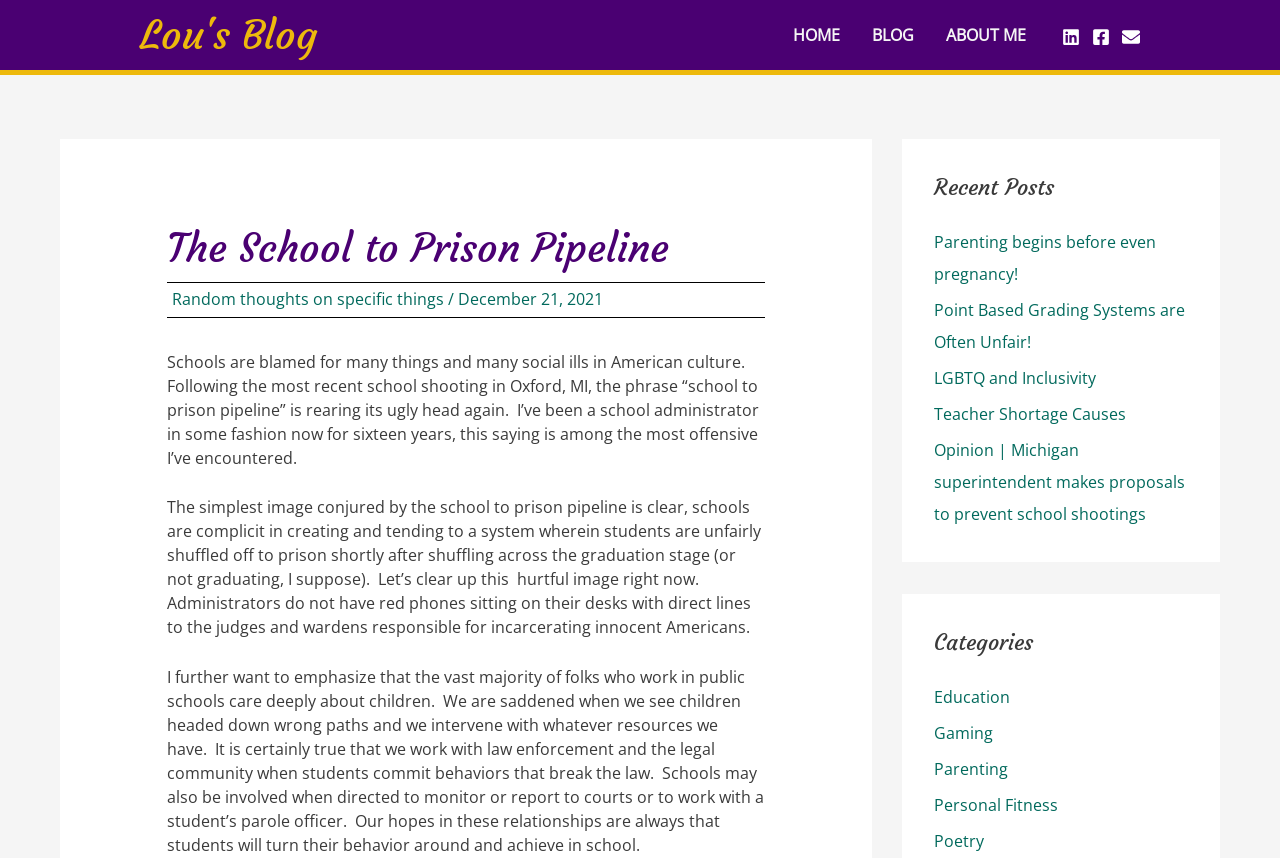Use a single word or phrase to answer the question:
How many categories are there?

5